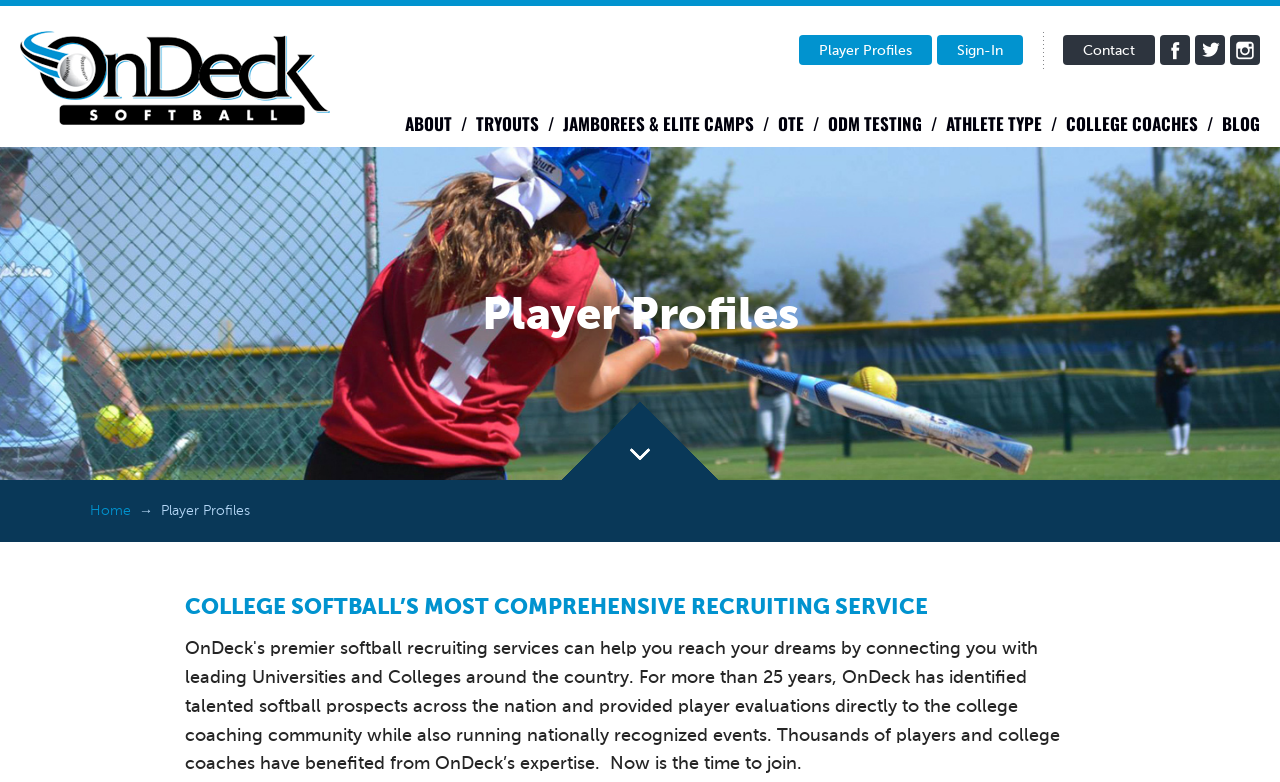Highlight the bounding box coordinates of the region I should click on to meet the following instruction: "create a player profile".

[0.624, 0.045, 0.728, 0.083]